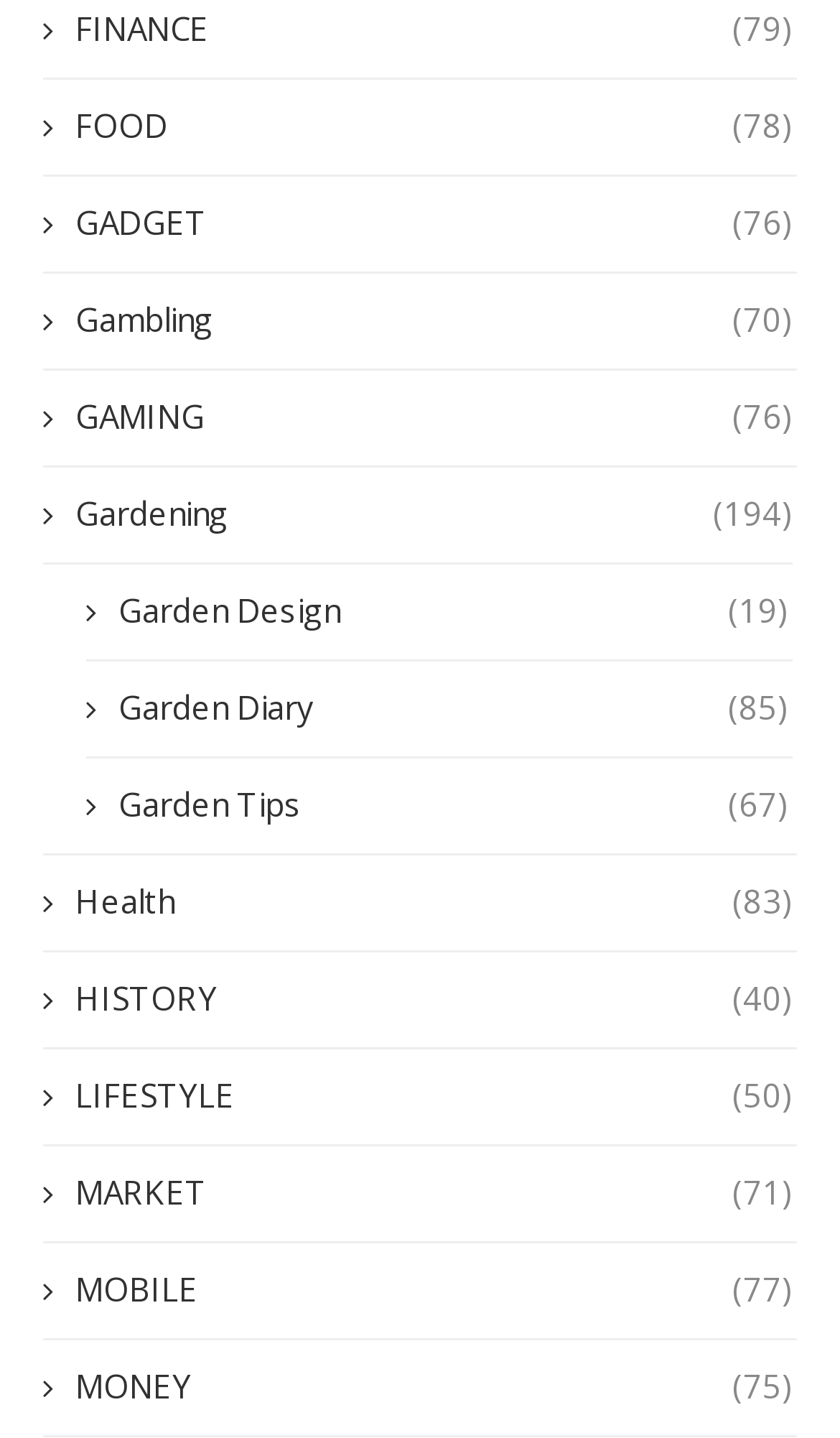Please give a succinct answer to the question in one word or phrase:
What is the last category on the list?

MONEY